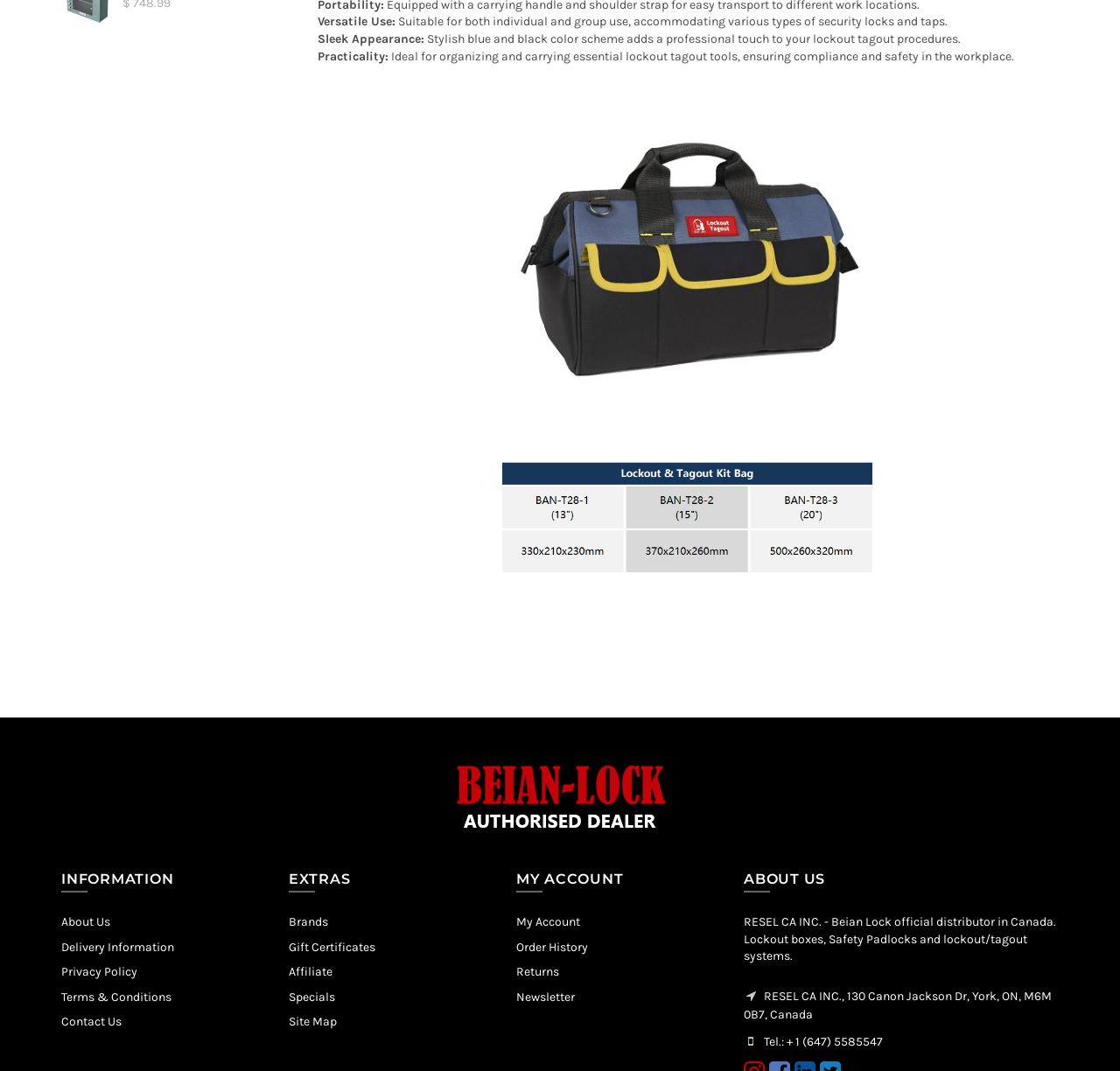Find the bounding box coordinates for the area that must be clicked to perform this action: "Contact Us".

[0.055, 0.947, 0.109, 0.961]